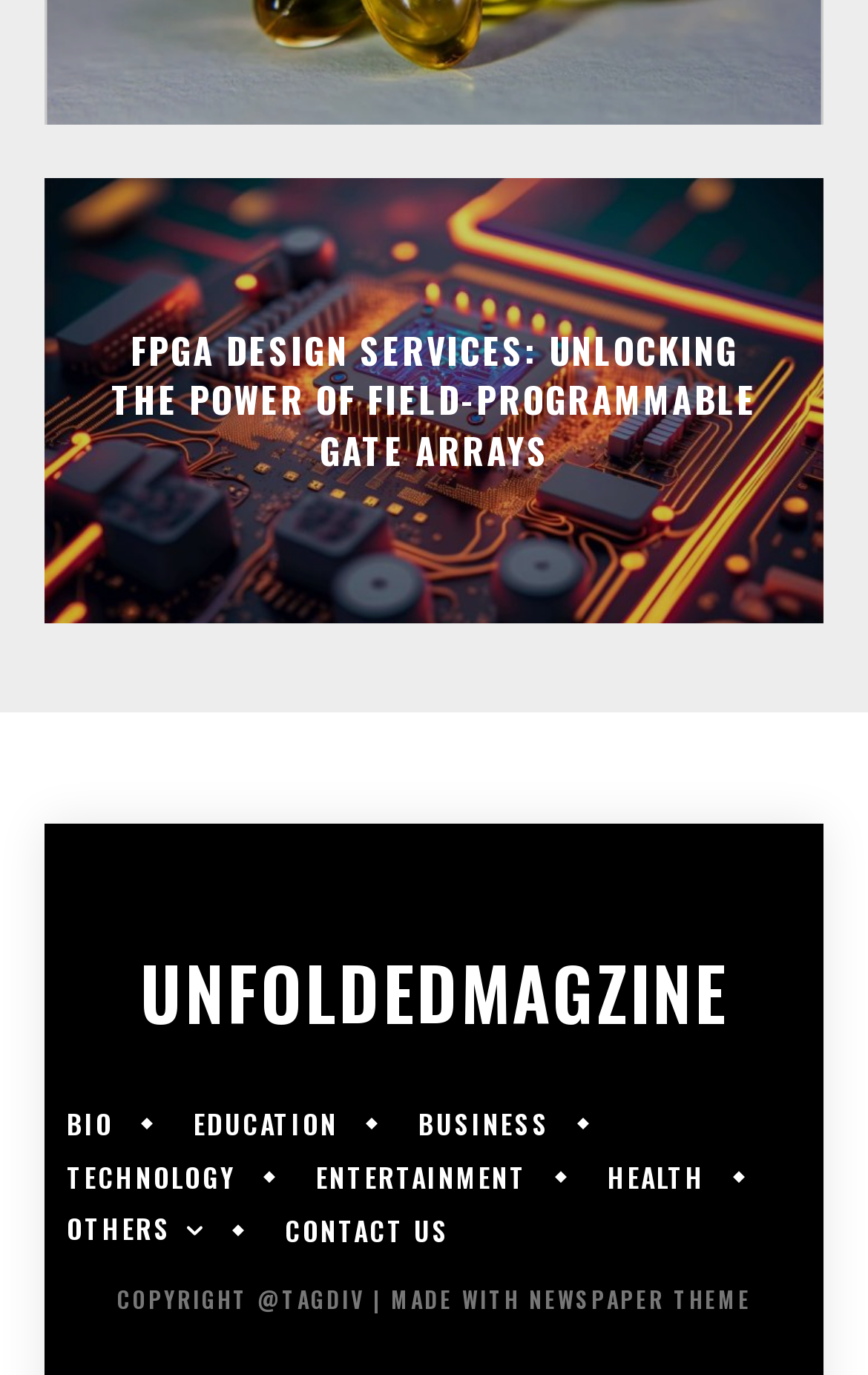Determine the bounding box coordinates for the clickable element required to fulfill the instruction: "explore EDUCATION". Provide the coordinates as four float numbers between 0 and 1, i.e., [left, top, right, bottom].

[0.197, 0.808, 0.415, 0.828]